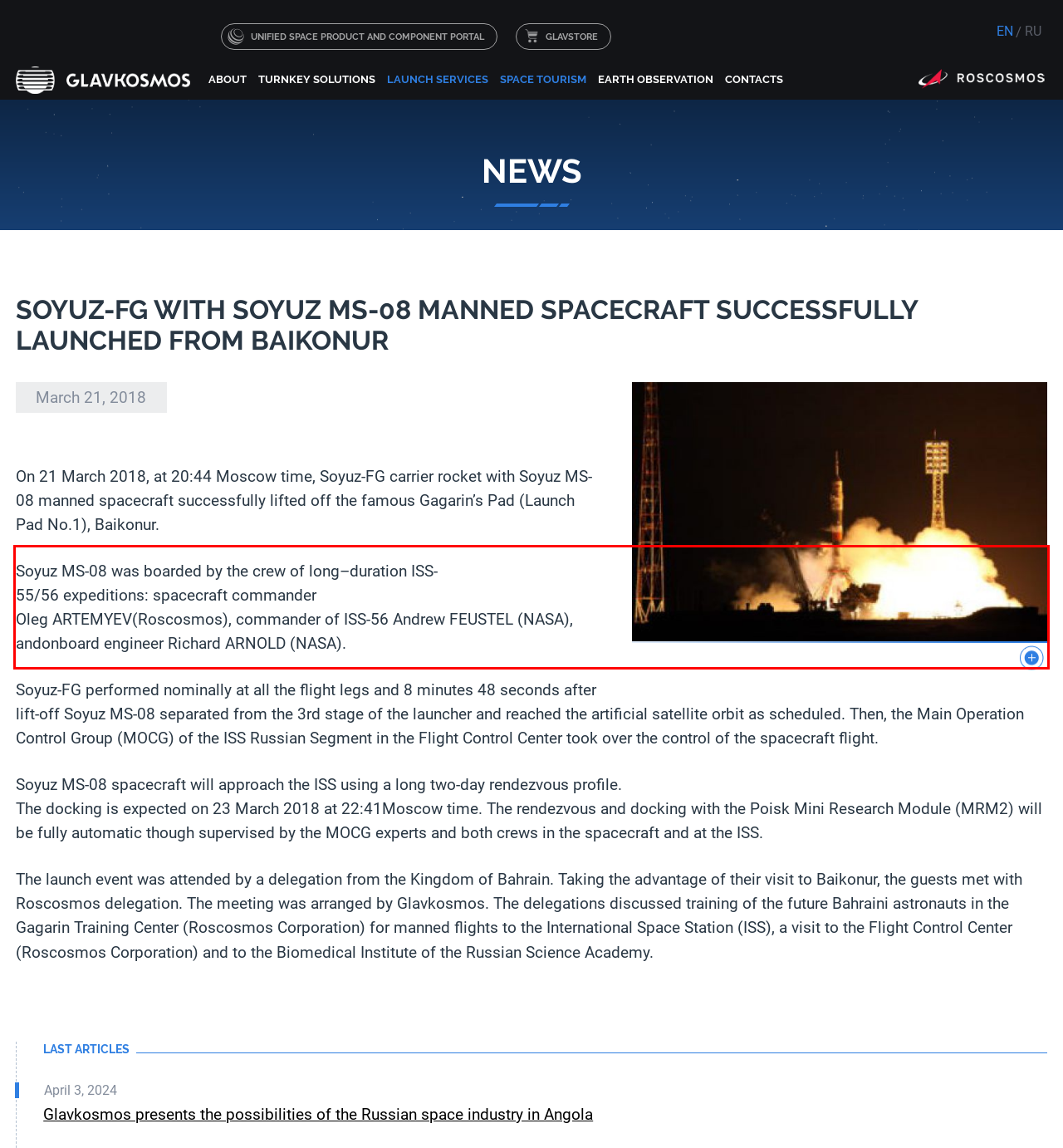Analyze the screenshot of the webpage and extract the text from the UI element that is inside the red bounding box.

Soyuz MS-08 was boarded by the crew of long–duration ISS-55/56 expeditions: spacecraft commander Oleg ARTEMYEV(Roscosmos), commander of ISS-56 Andrew FEUSTEL (NASA), andonboard engineer Richard ARNOLD (NASA).